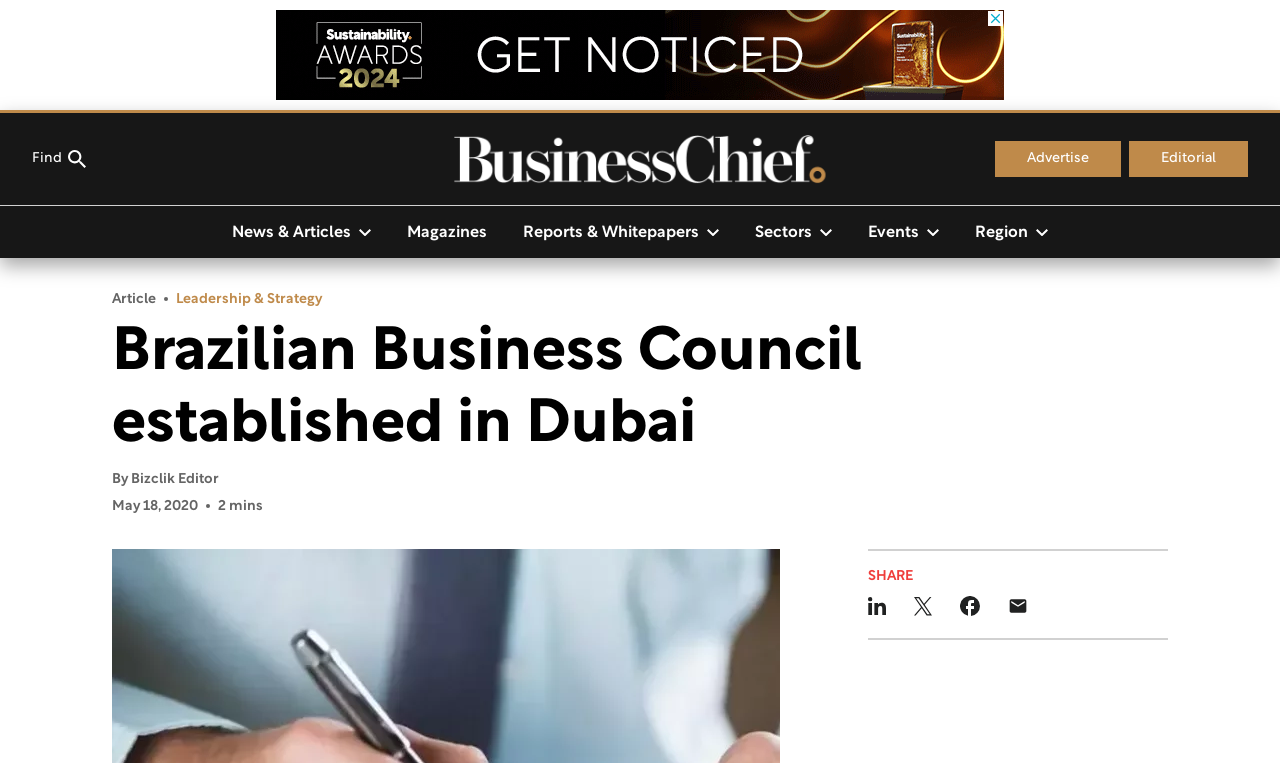Find the bounding box coordinates of the element to click in order to complete the given instruction: "Check the events."

[0.664, 0.283, 0.748, 0.325]